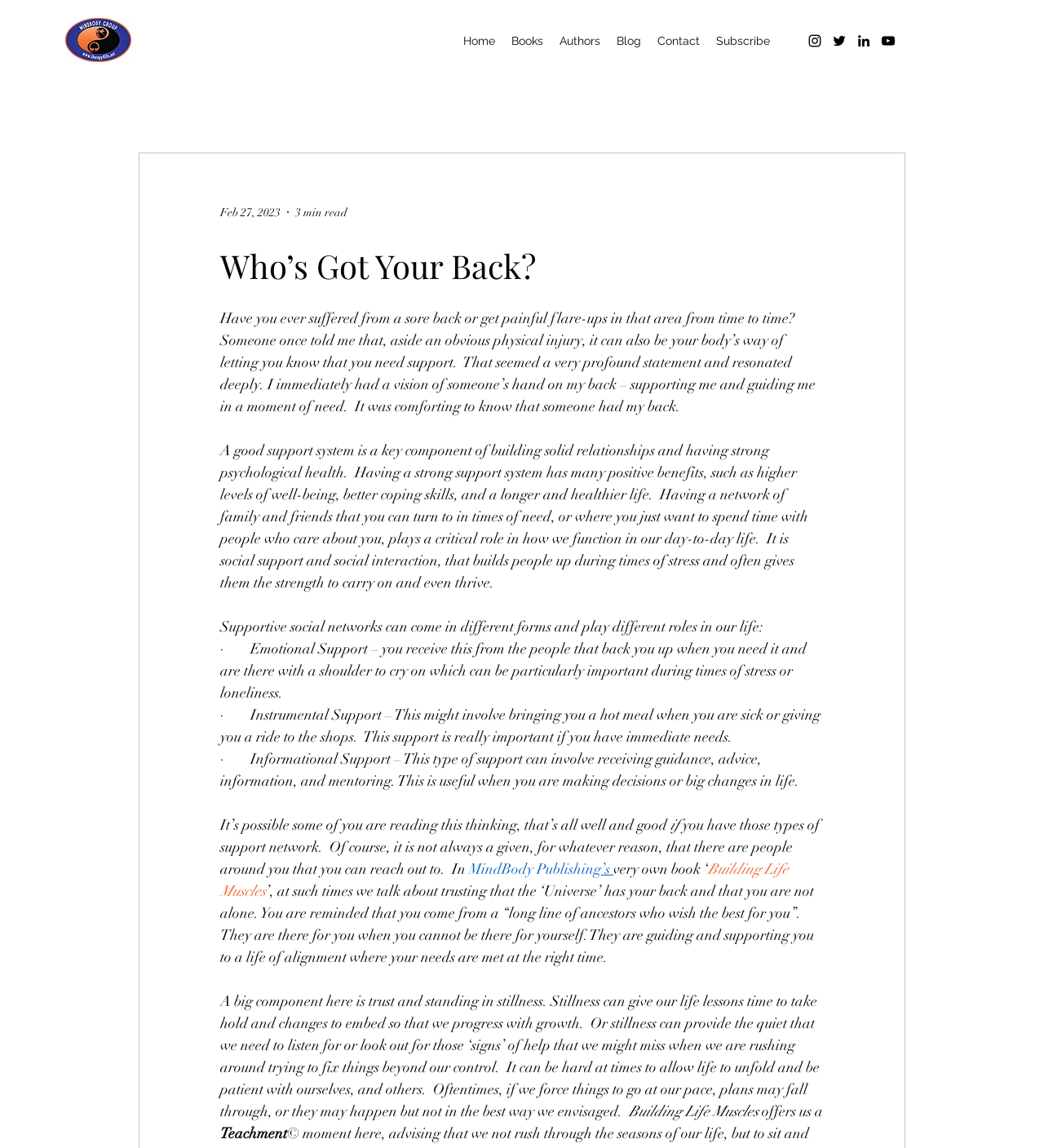How many types of support are mentioned in the article?
Please describe in detail the information shown in the image to answer the question.

The article mentions three types of support: emotional support, instrumental support, and informational support. These types of support are discussed as important components of a strong support system.